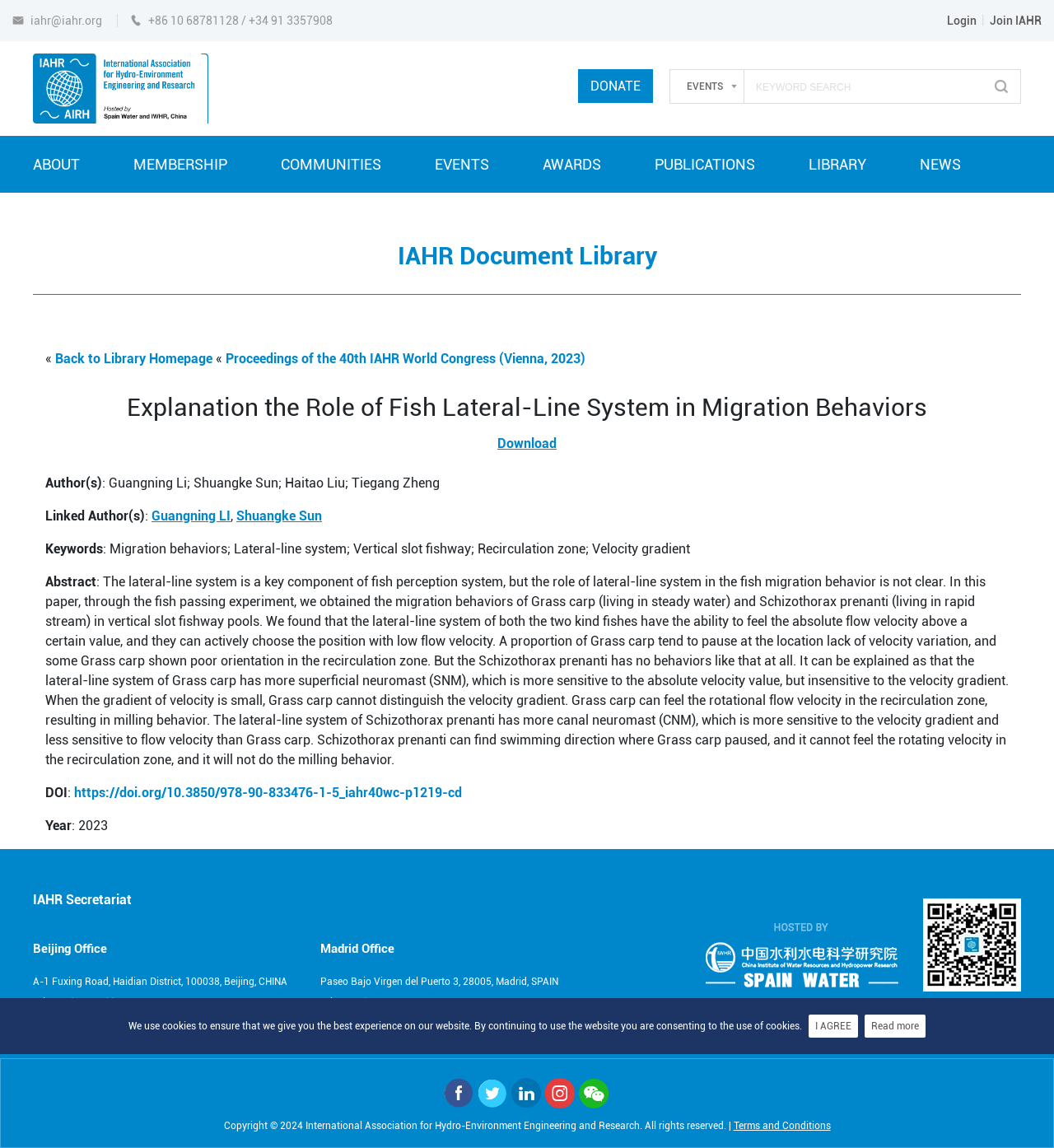What is the type of fish mentioned in the abstract as living in rapid stream?
Provide a detailed and extensive answer to the question.

I read the abstract of the paper, and it mentions Schizothorax prenanti as a type of fish living in rapid stream. Therefore, the answer is Schizothorax prenanti.